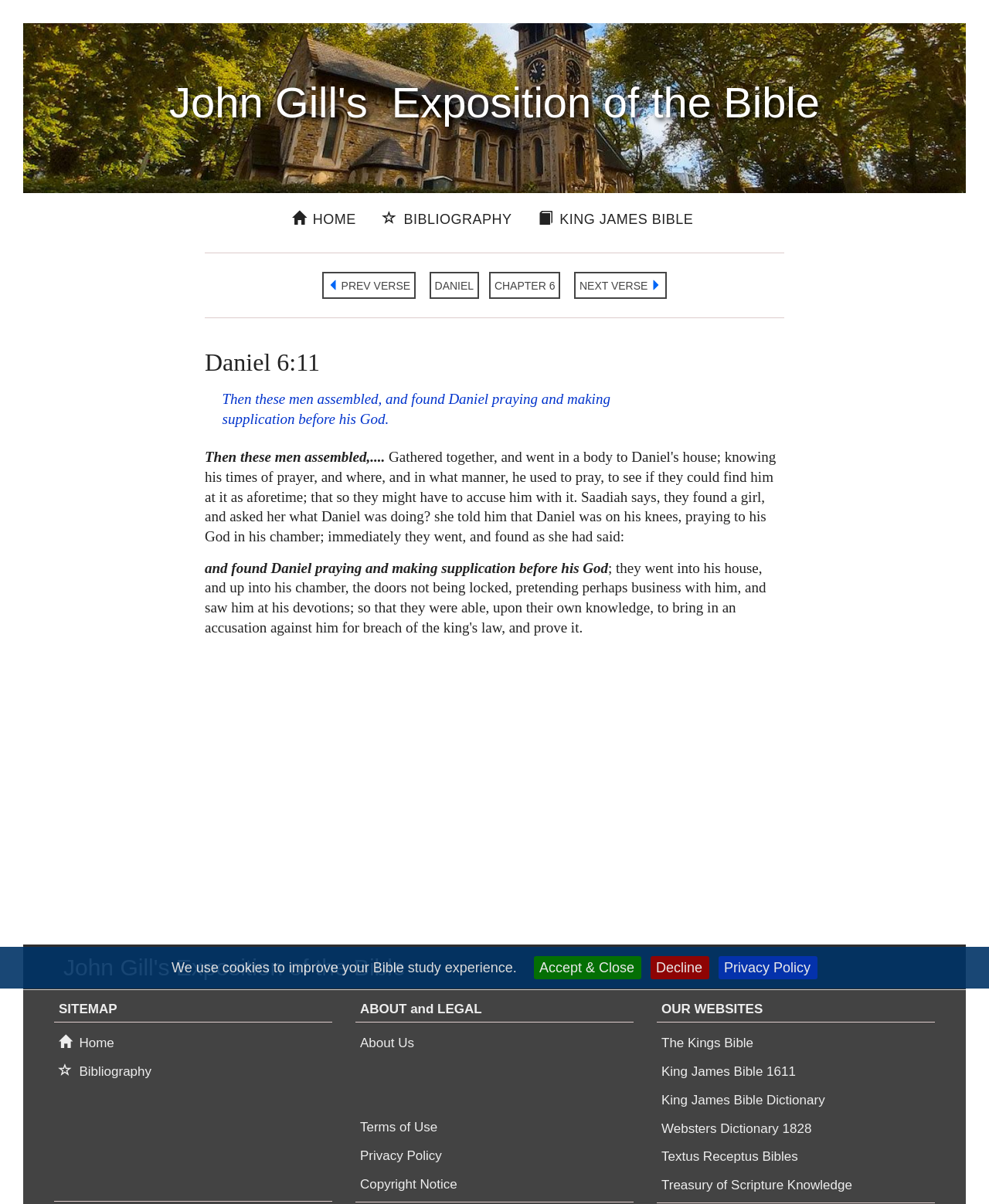Please locate the bounding box coordinates of the element that should be clicked to achieve the given instruction: "read the previous verse".

[0.326, 0.226, 0.42, 0.248]